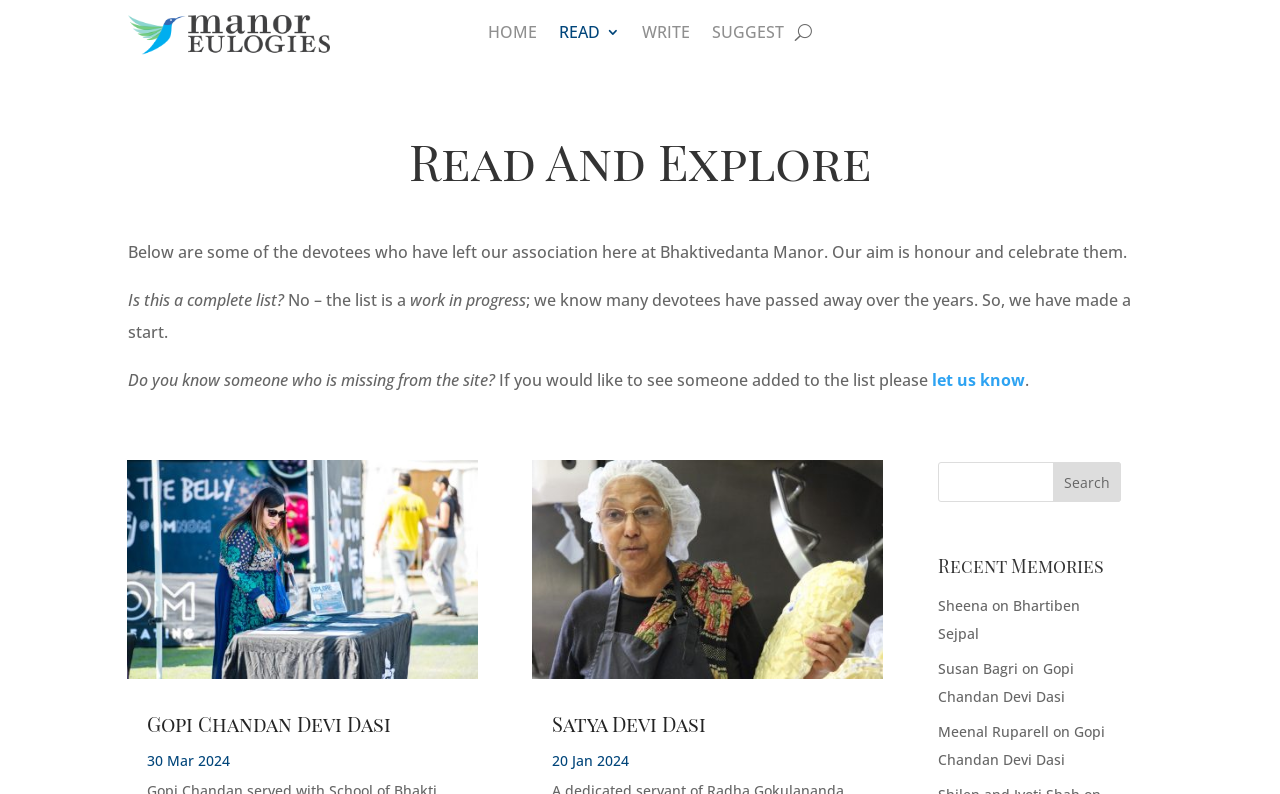Give a one-word or short phrase answer to the question: 
What is the function of the search box?

Search for devotees